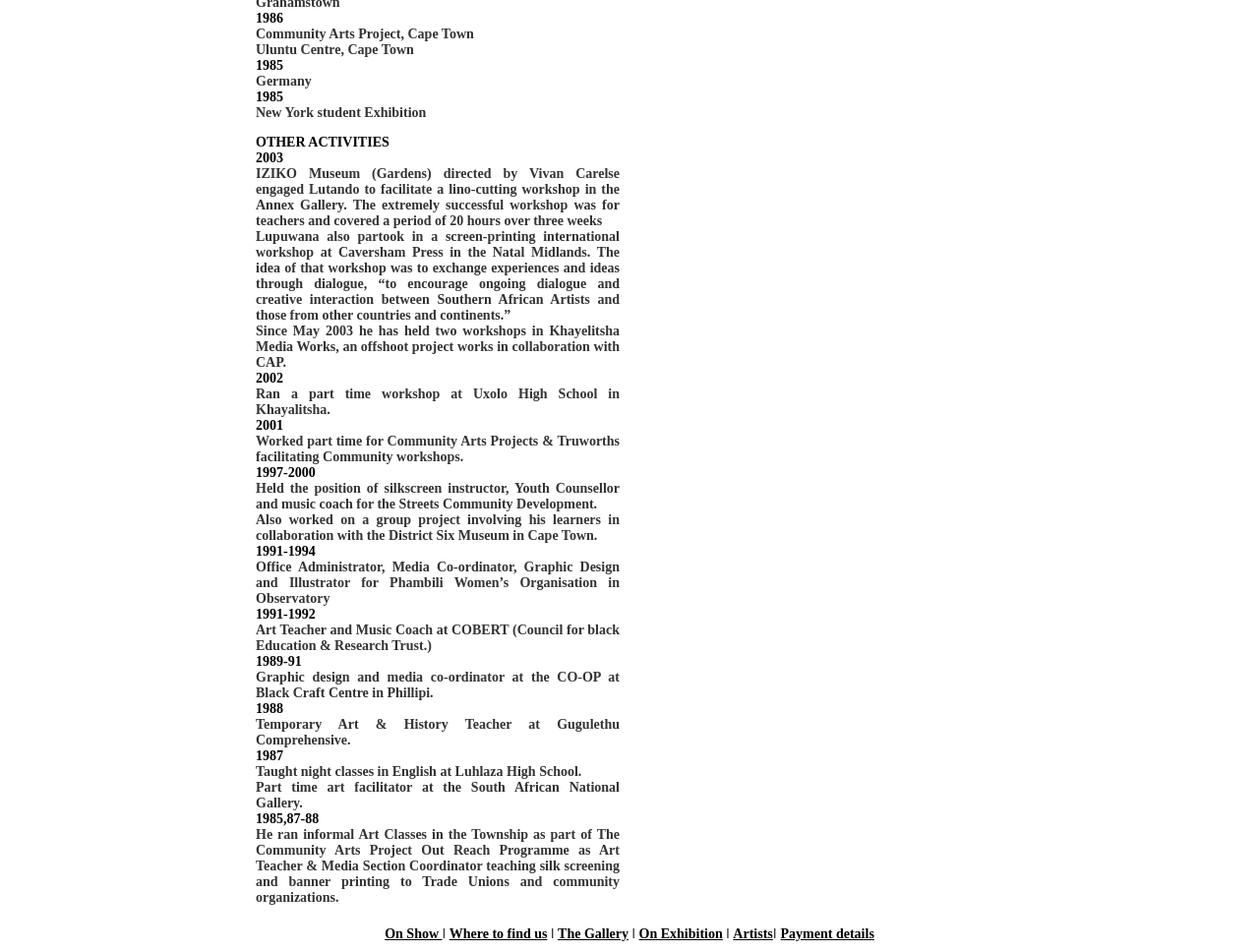What is the year mentioned at the top of the page?
Based on the screenshot, provide your answer in one word or phrase.

1986